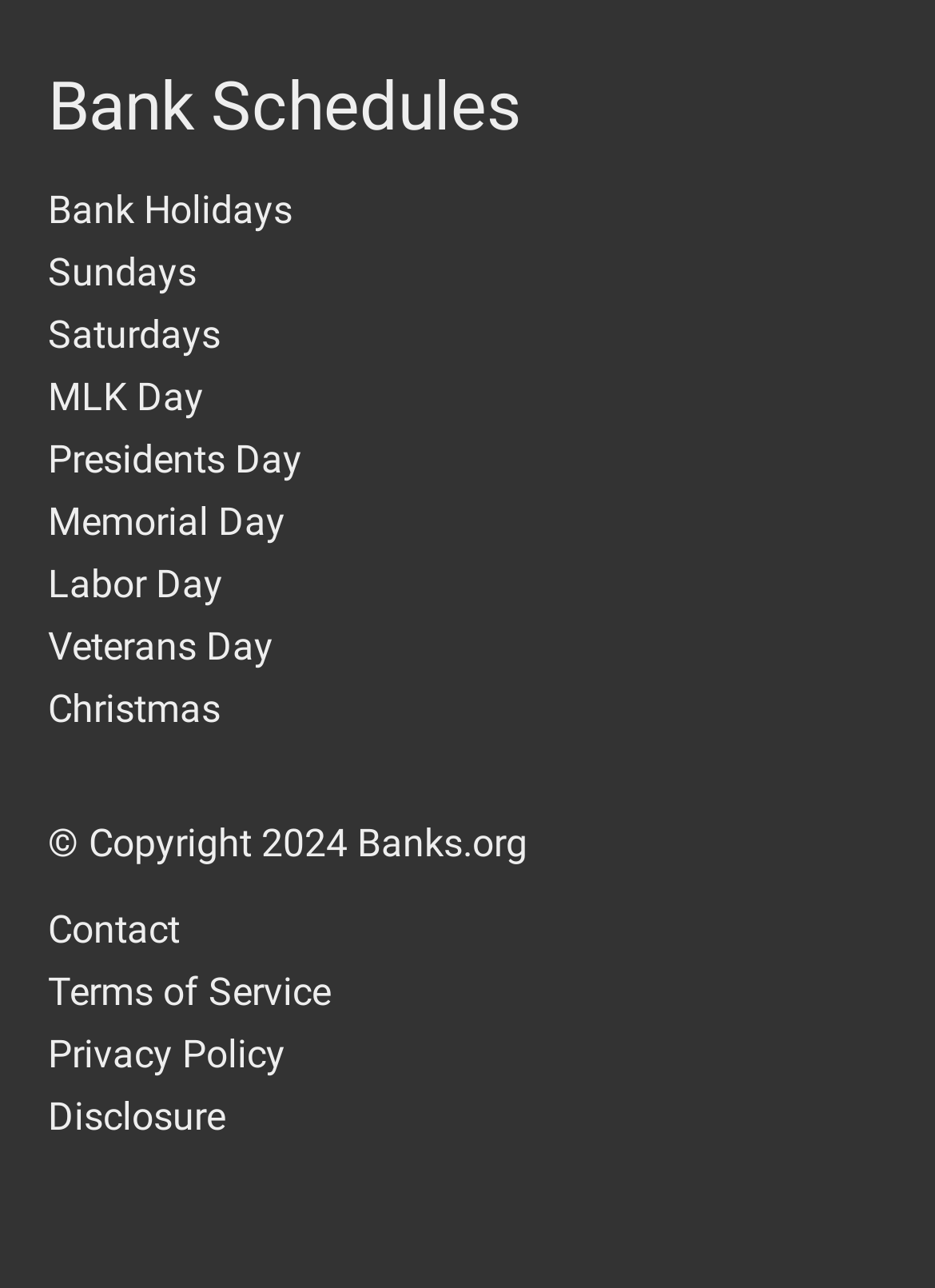Locate the bounding box of the UI element with the following description: "Contact".

[0.051, 0.704, 0.192, 0.74]